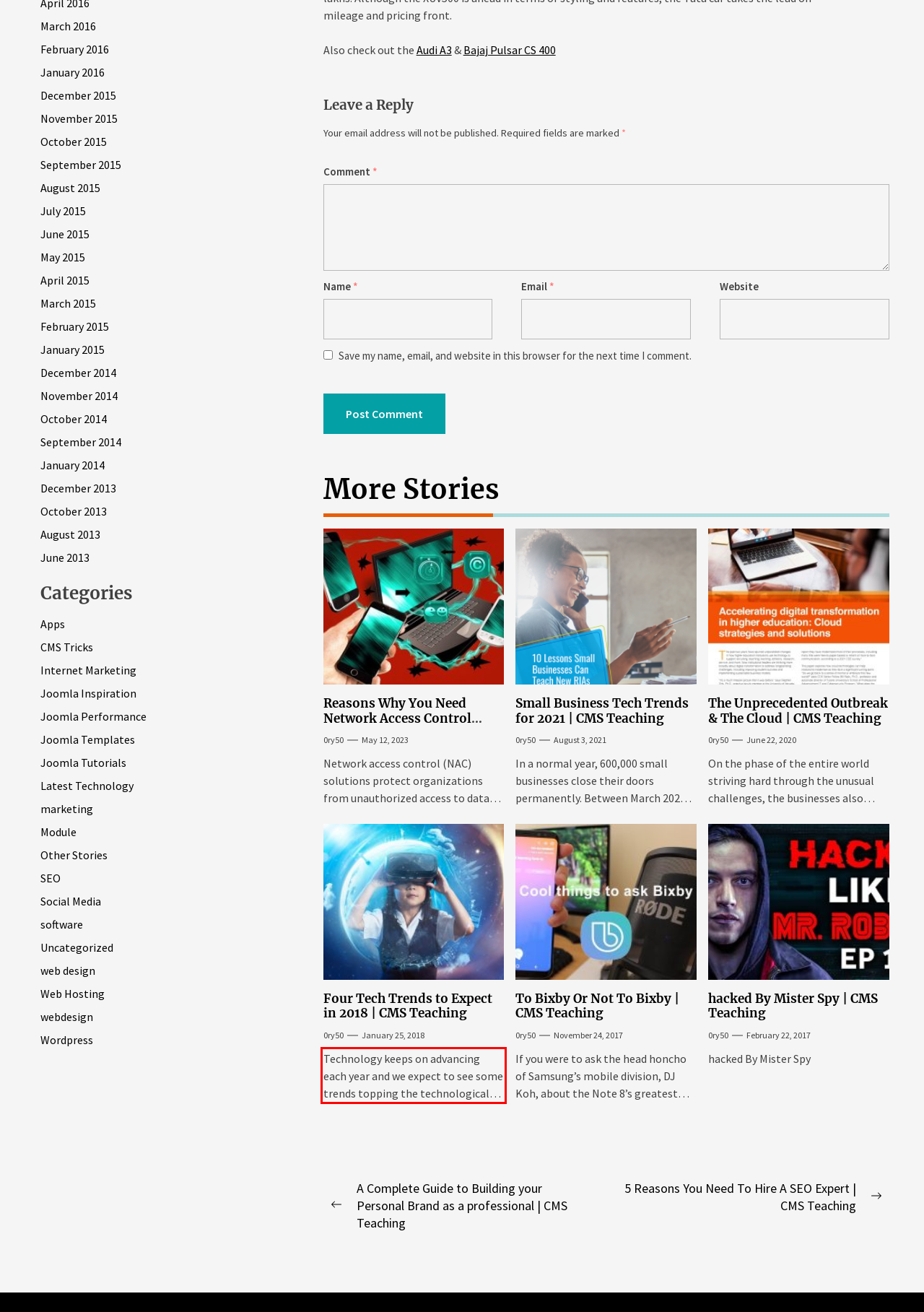Given a screenshot of a webpage with a red bounding box, extract the text content from the UI element inside the red bounding box.

Technology keeps on advancing each year and we expect to see some trends topping the technological sector. Tech trends are predictable and something new is always expected in technology. Some innovations keep on getting better and better each year. Below are some tech trends we expect to rock 2018. Blockchain Technology Bitcoin is expected to […]